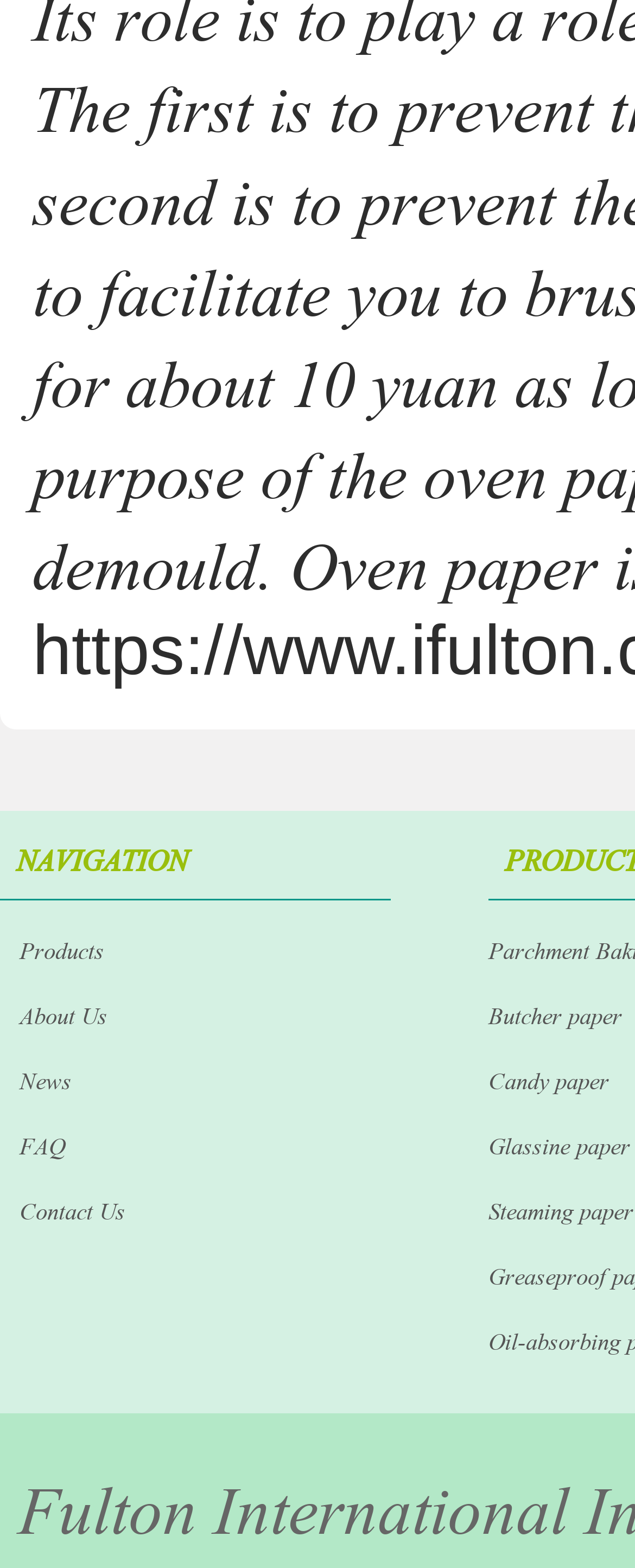What is the purpose of the separator element?
Based on the image, respond with a single word or phrase.

To separate navigation items